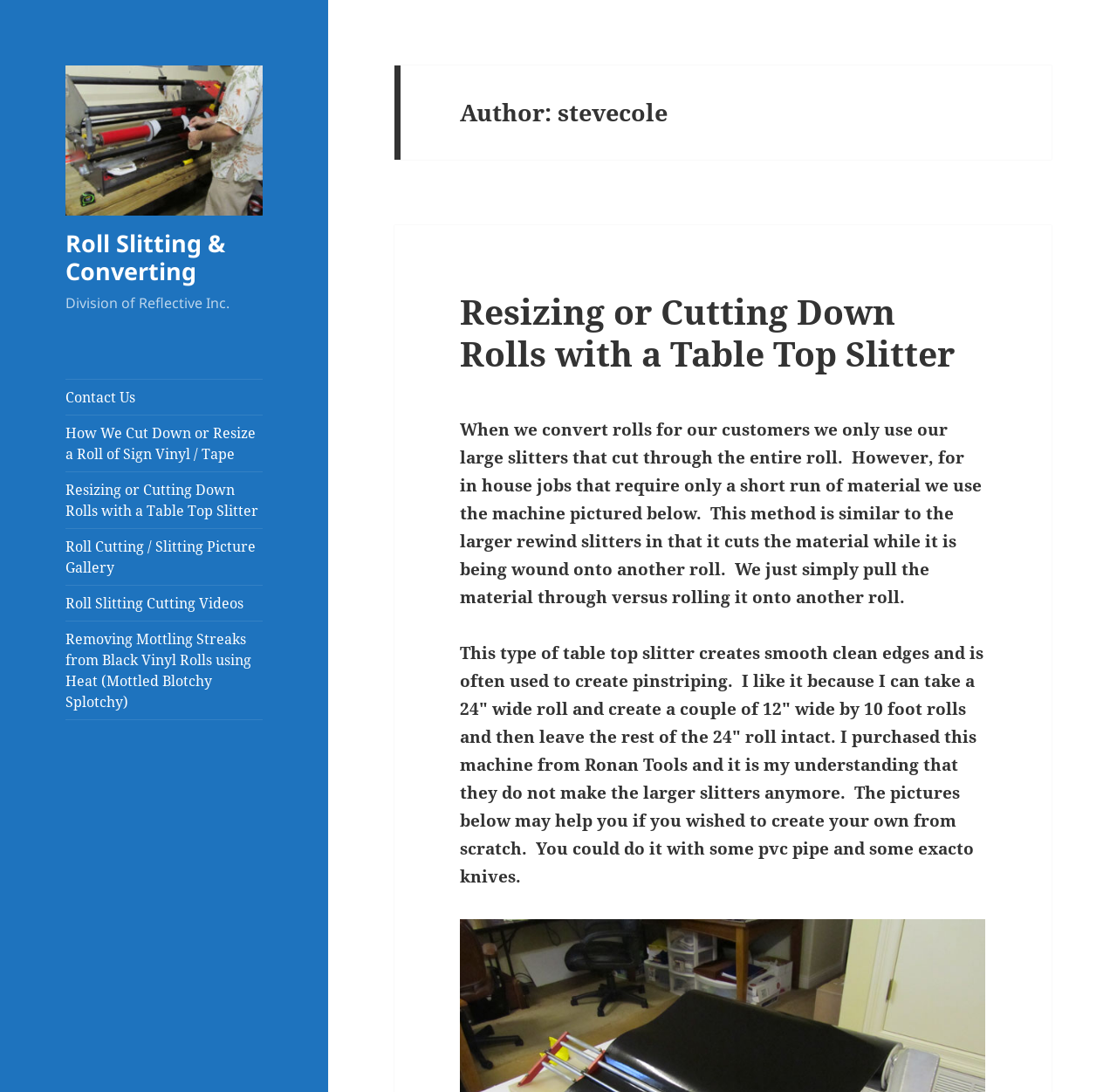Please examine the image and provide a detailed answer to the question: What is the material being cut using the table top slitter?

The link 'How We Cut Down or Resize a Roll of Sign Vinyl / Tape' suggests that the material being cut using the table top slitter is sign vinyl or tape.